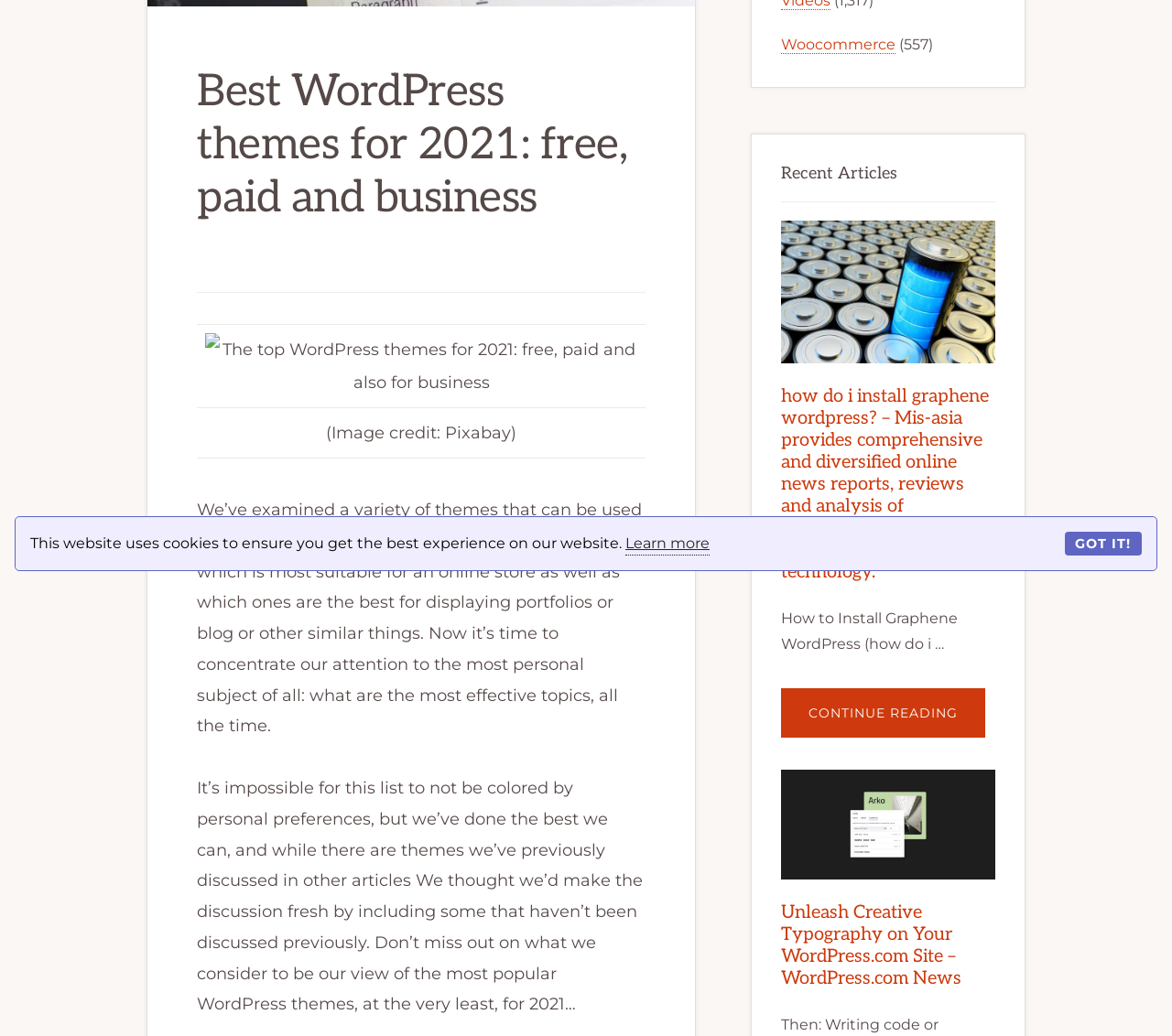Show the bounding box coordinates for the HTML element as described: "Instagram".

[0.195, 0.487, 0.226, 0.521]